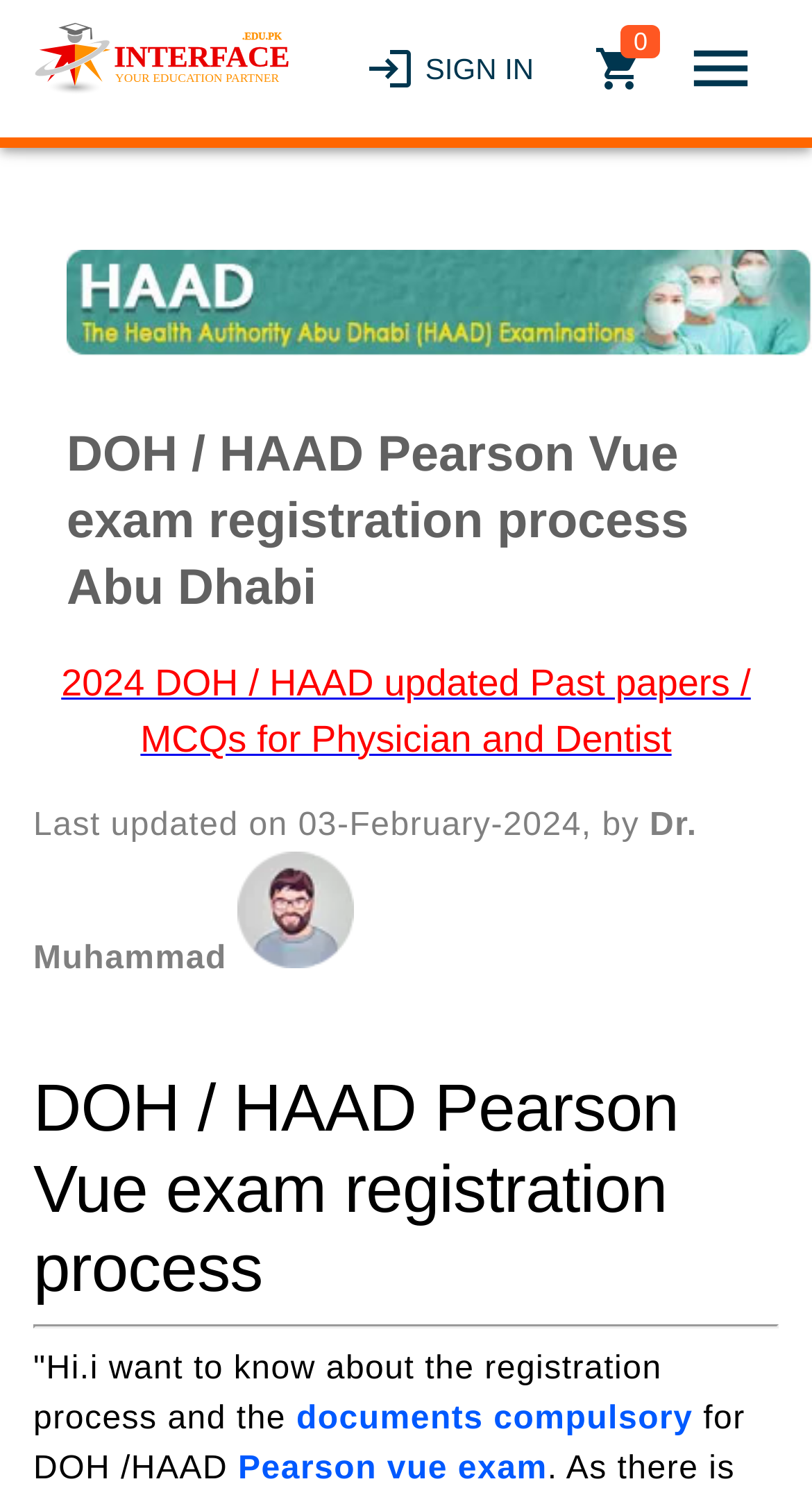What is the topic of the webpage?
Using the image as a reference, give a one-word or short phrase answer.

DOH / HAAD Pearson Vue exam registration